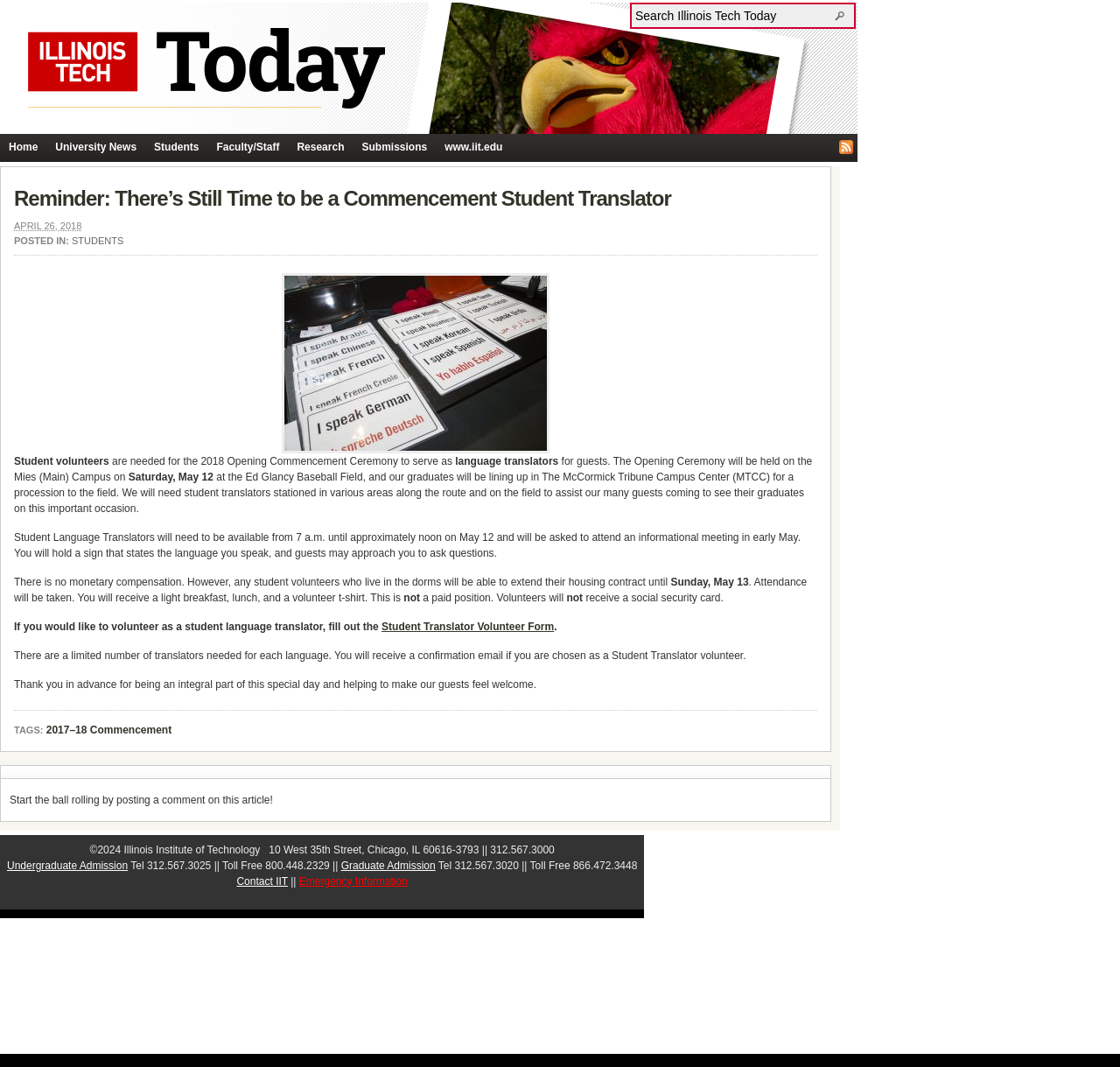Please find the bounding box coordinates of the element that needs to be clicked to perform the following instruction: "Submit the Student Translator Volunteer Form". The bounding box coordinates should be four float numbers between 0 and 1, represented as [left, top, right, bottom].

[0.341, 0.582, 0.495, 0.593]